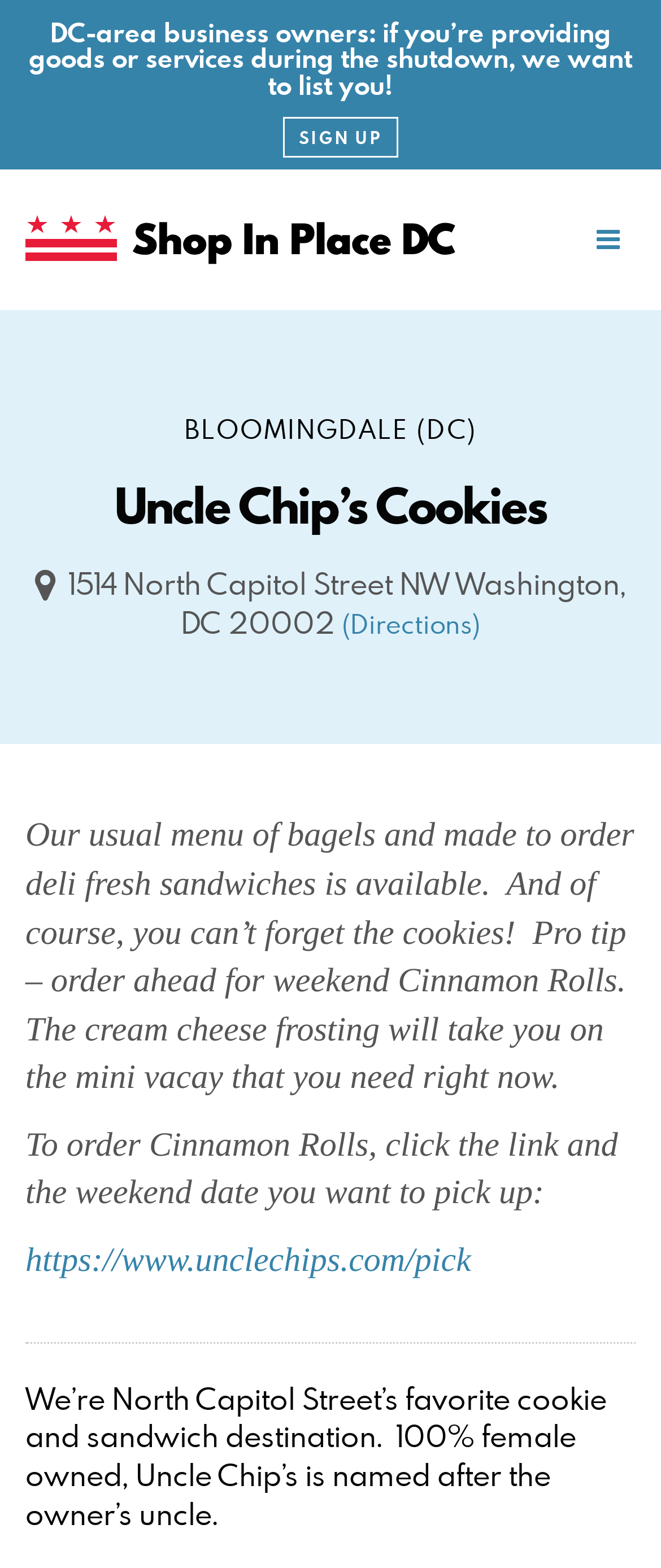Elaborate on the information and visuals displayed on the webpage.

The webpage is about Uncle Chip's Cookies, a DC-based business. At the top, there is a call to action for DC-area business owners to sign up to be listed during the shutdown. Below this, there is a link to "SIGN UP" and another link to "Shop in Place DC", which is also a banner. 

To the top right, there is a link to "Mobile Menu". Below the "Shop in Place DC" banner, the business's name "Uncle Chip's Cookies" is prominently displayed as a heading. The business's address, "1514 North Capitol Street NW Washington, DC 20002", is listed below, along with a link to get directions.

The main content of the page describes the business's offerings, including their usual menu of bagels and sandwiches, as well as their famous cookies. There is a pro tip to order ahead for weekend Cinnamon Rolls. Below this, there is a paragraph explaining how to order Cinnamon Rolls, with a link to the ordering page.

Finally, at the bottom of the page, there is a brief description of the business, stating that it is 100% female-owned and named after the owner's uncle.